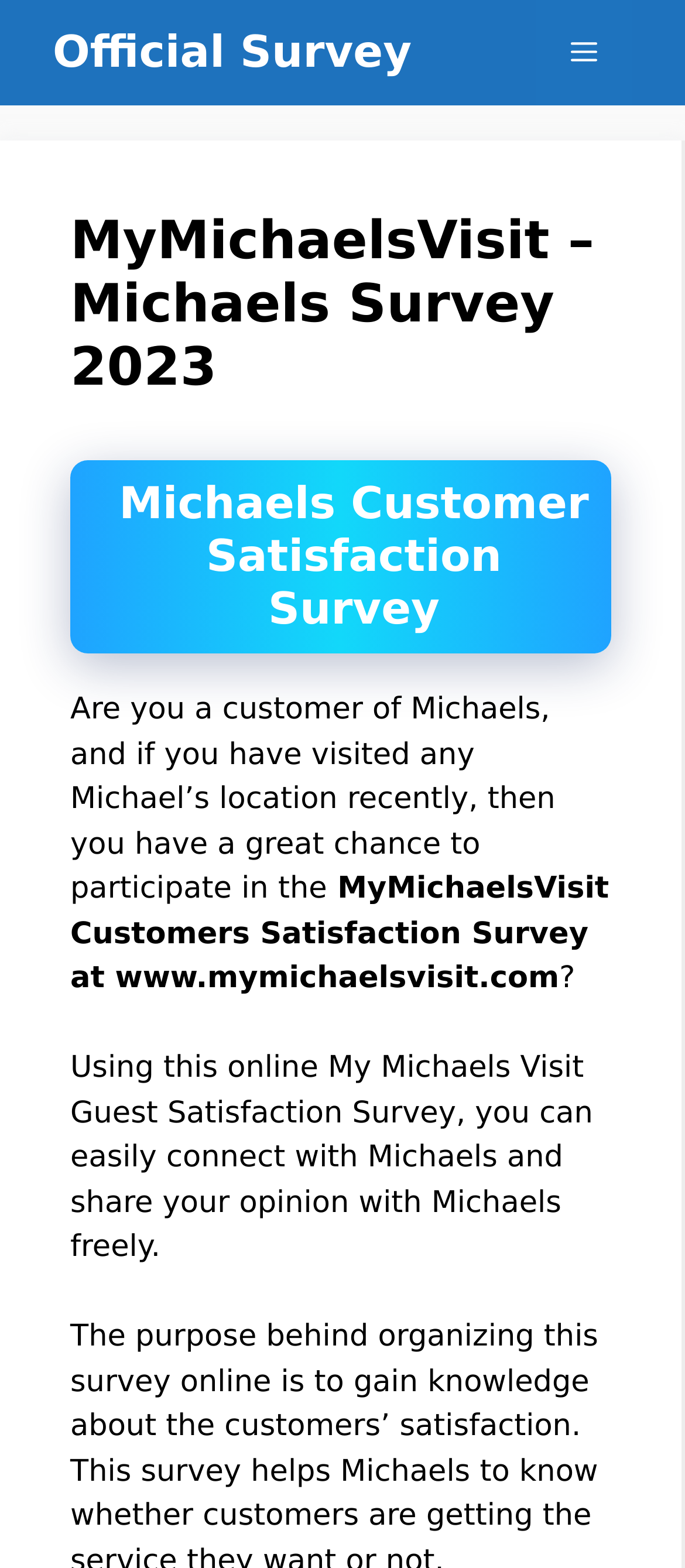Please provide the bounding box coordinates for the UI element as described: "The V-bottom". The coordinates must be four floats between 0 and 1, represented as [left, top, right, bottom].

None